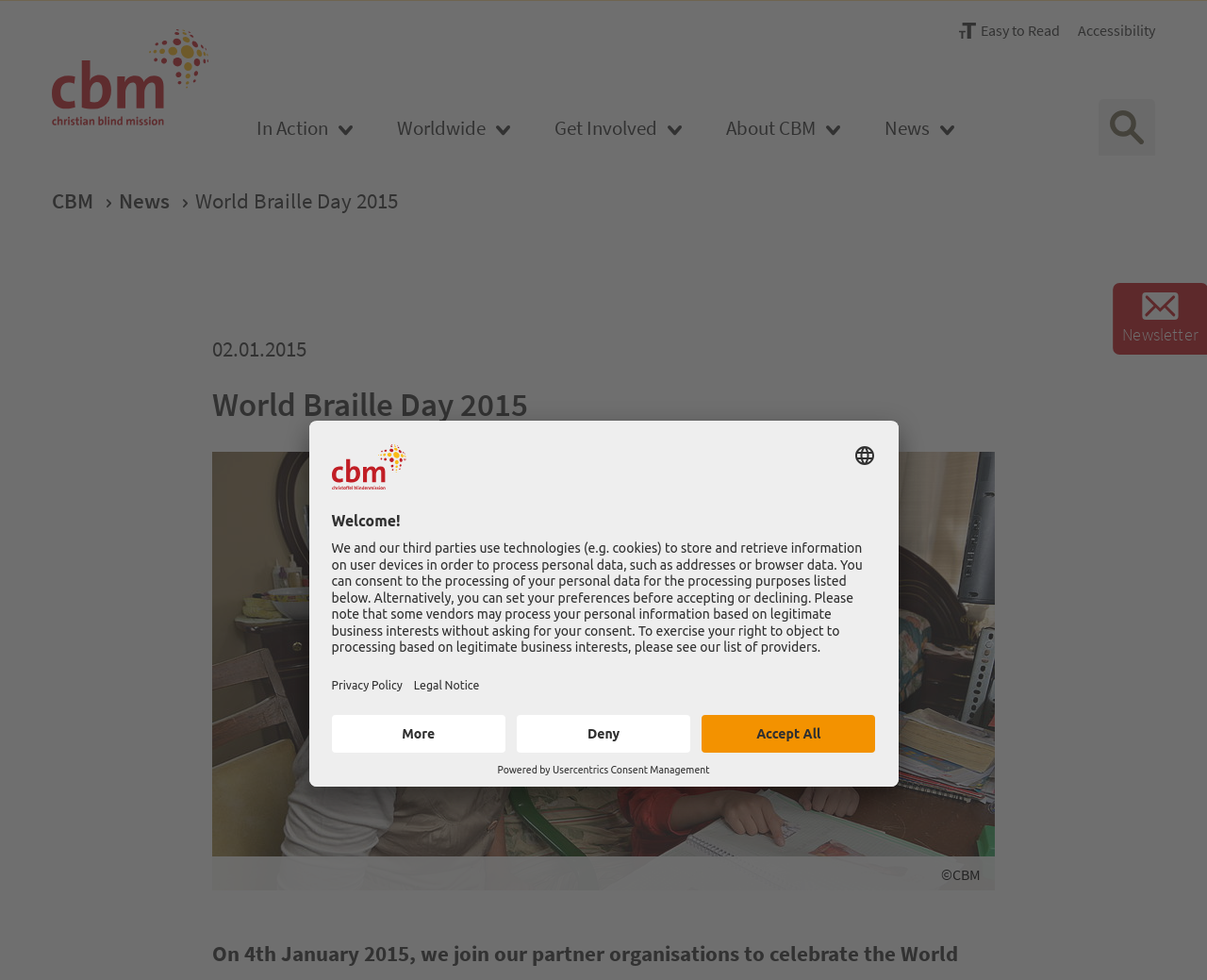Please identify the bounding box coordinates of the area I need to click to accomplish the following instruction: "Read the World Braille Day 2015 news".

[0.162, 0.191, 0.33, 0.218]